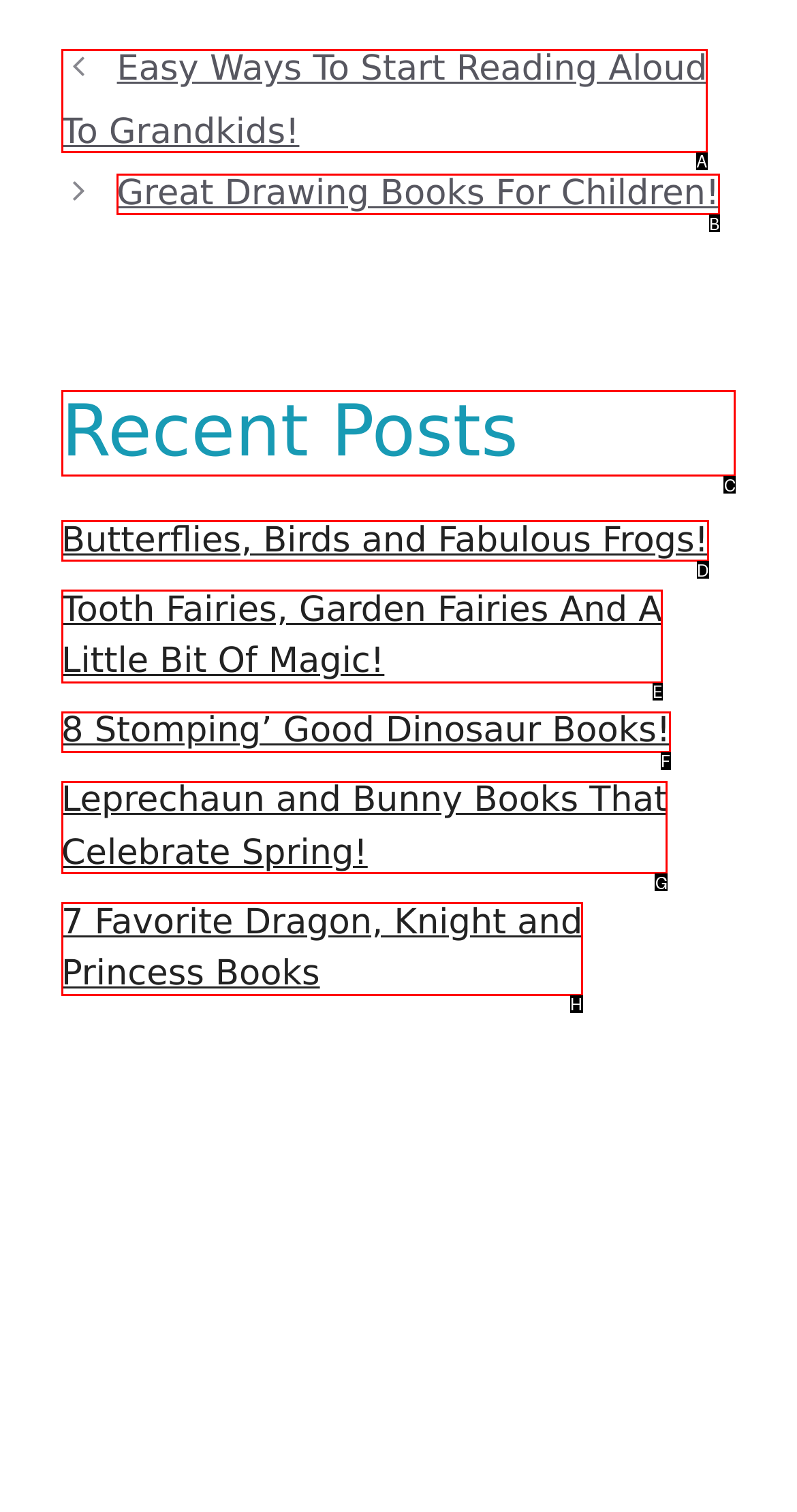Determine the correct UI element to click for this instruction: view recent posts. Respond with the letter of the chosen element.

C